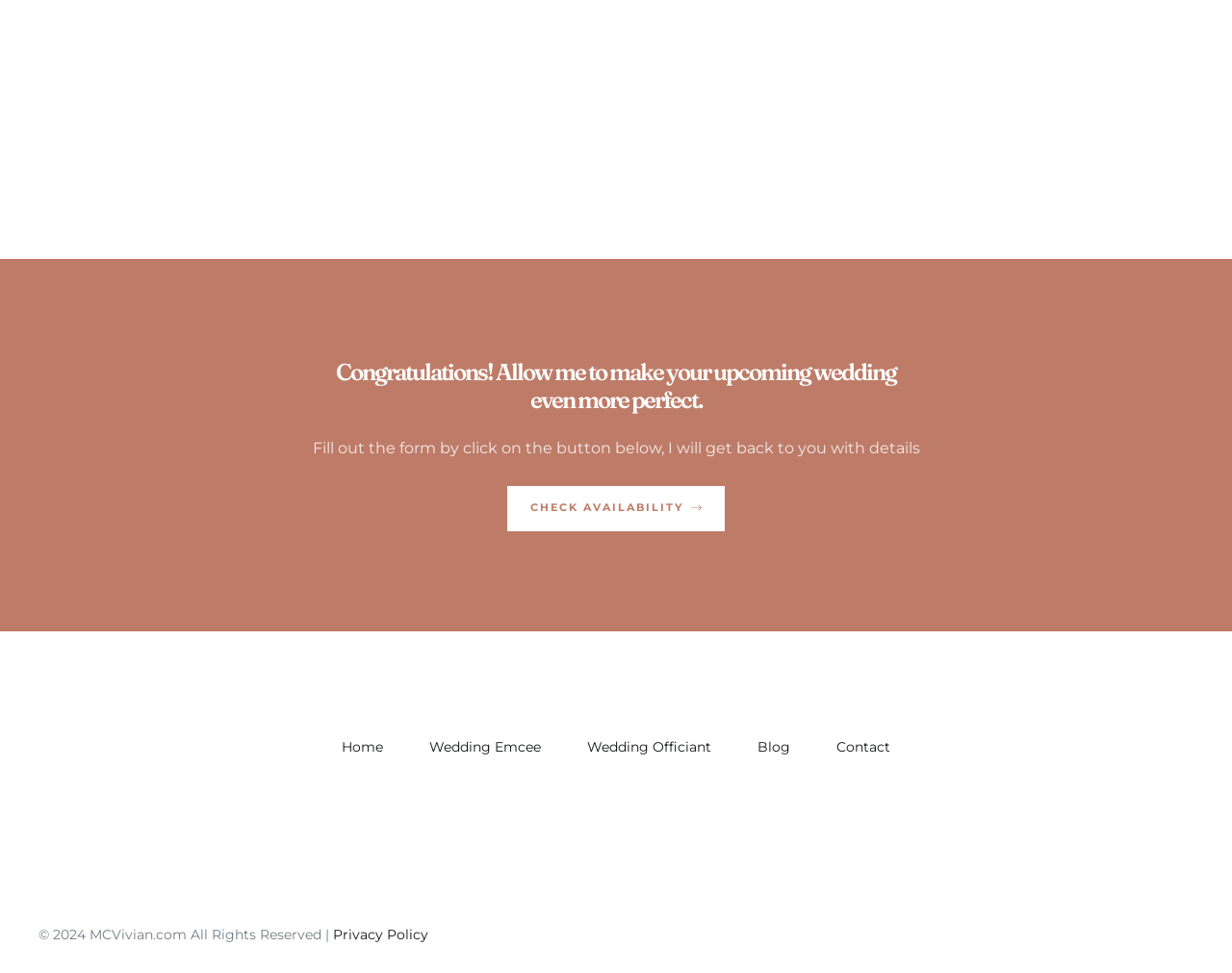What is the congratulatory message about?
Please provide a detailed answer to the question.

The congratulatory message is about an upcoming wedding, as indicated by the heading 'Congratulations! Allow me to make your upcoming wedding even more perfect.'